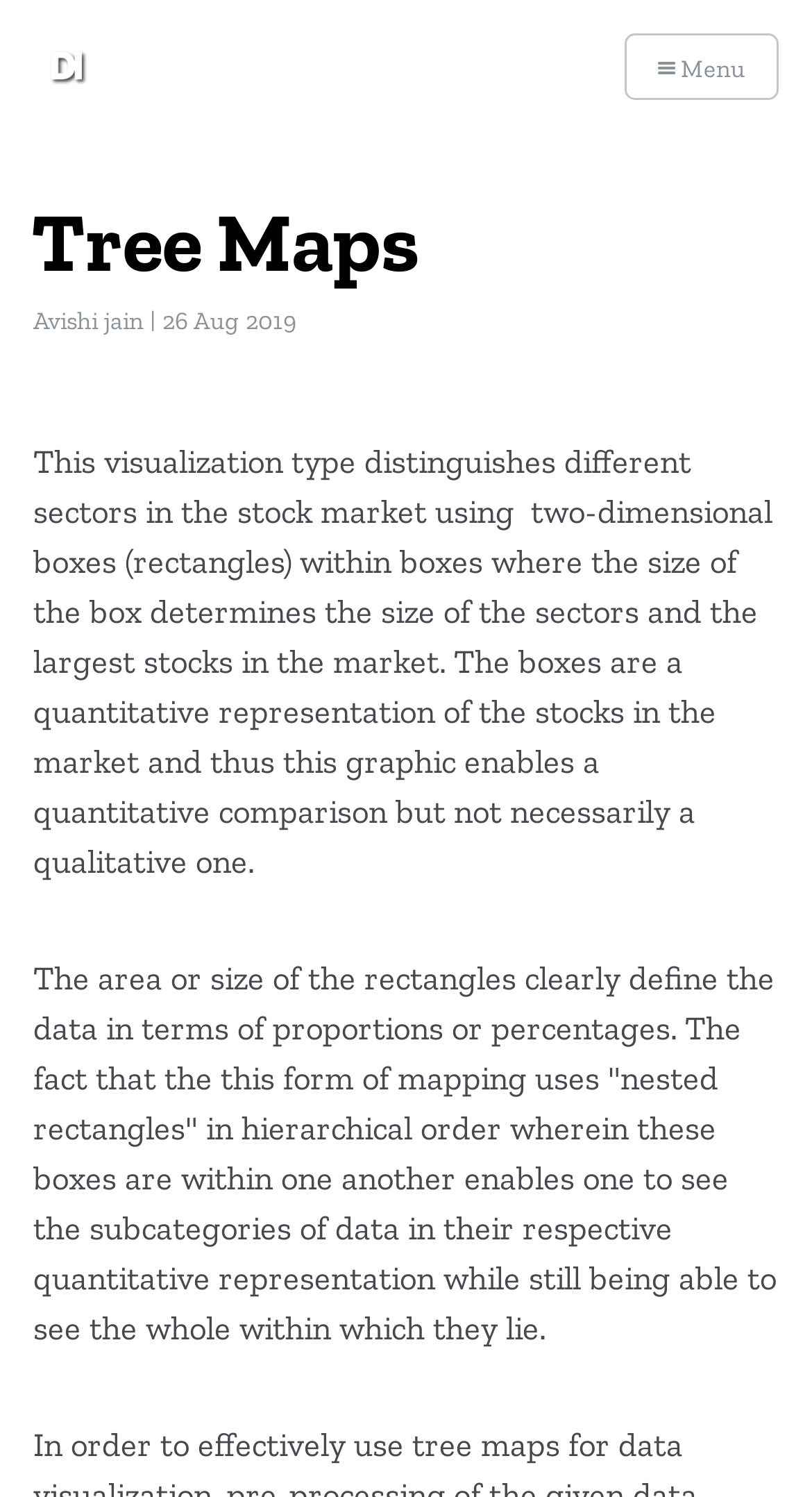When was the article published?
Answer with a single word or phrase by referring to the visual content.

26 Aug 2019